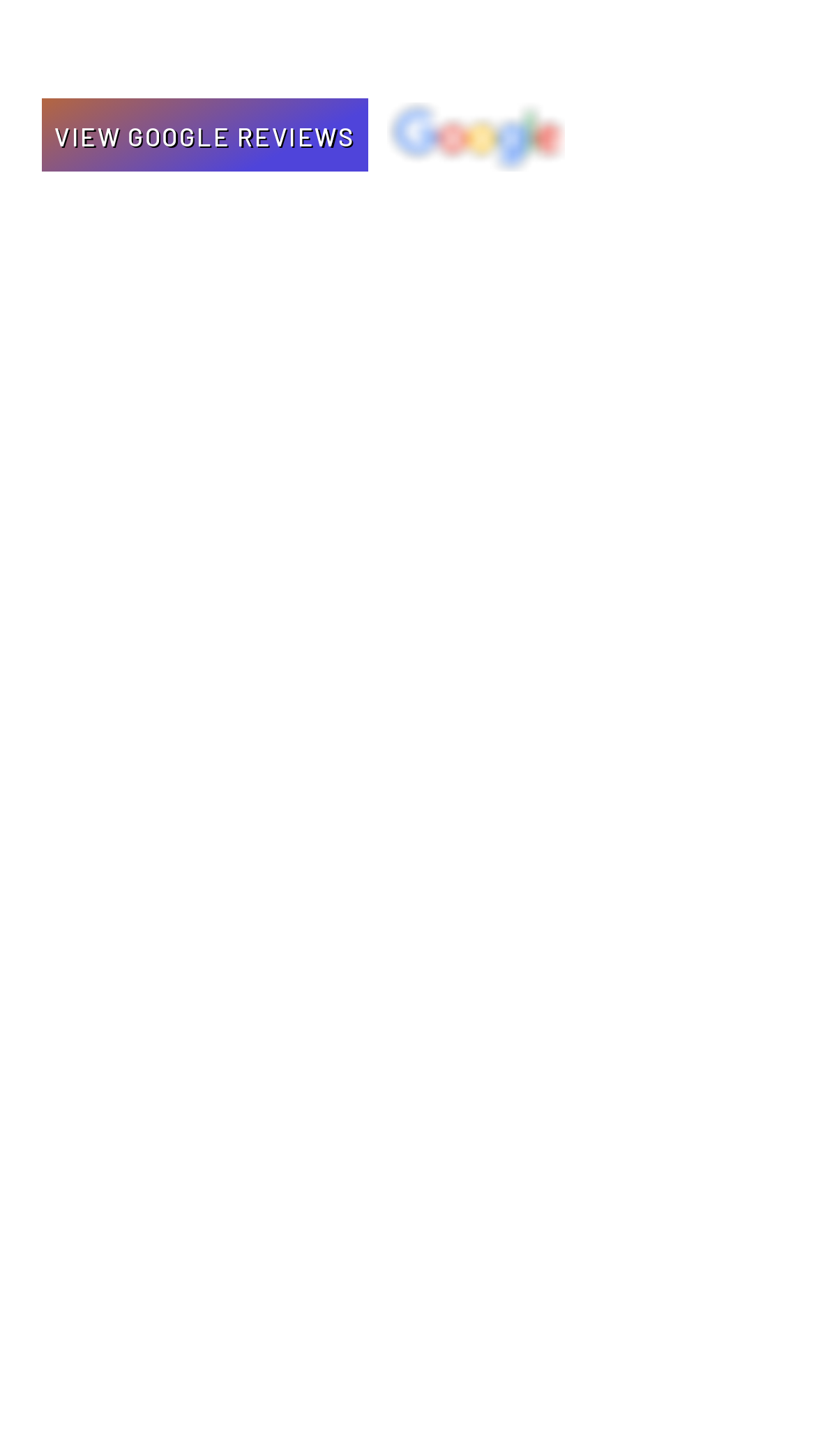Please specify the bounding box coordinates of the area that should be clicked to accomplish the following instruction: "View Google reviews". The coordinates should consist of four float numbers between 0 and 1, i.e., [left, top, right, bottom].

[0.051, 0.068, 0.451, 0.118]